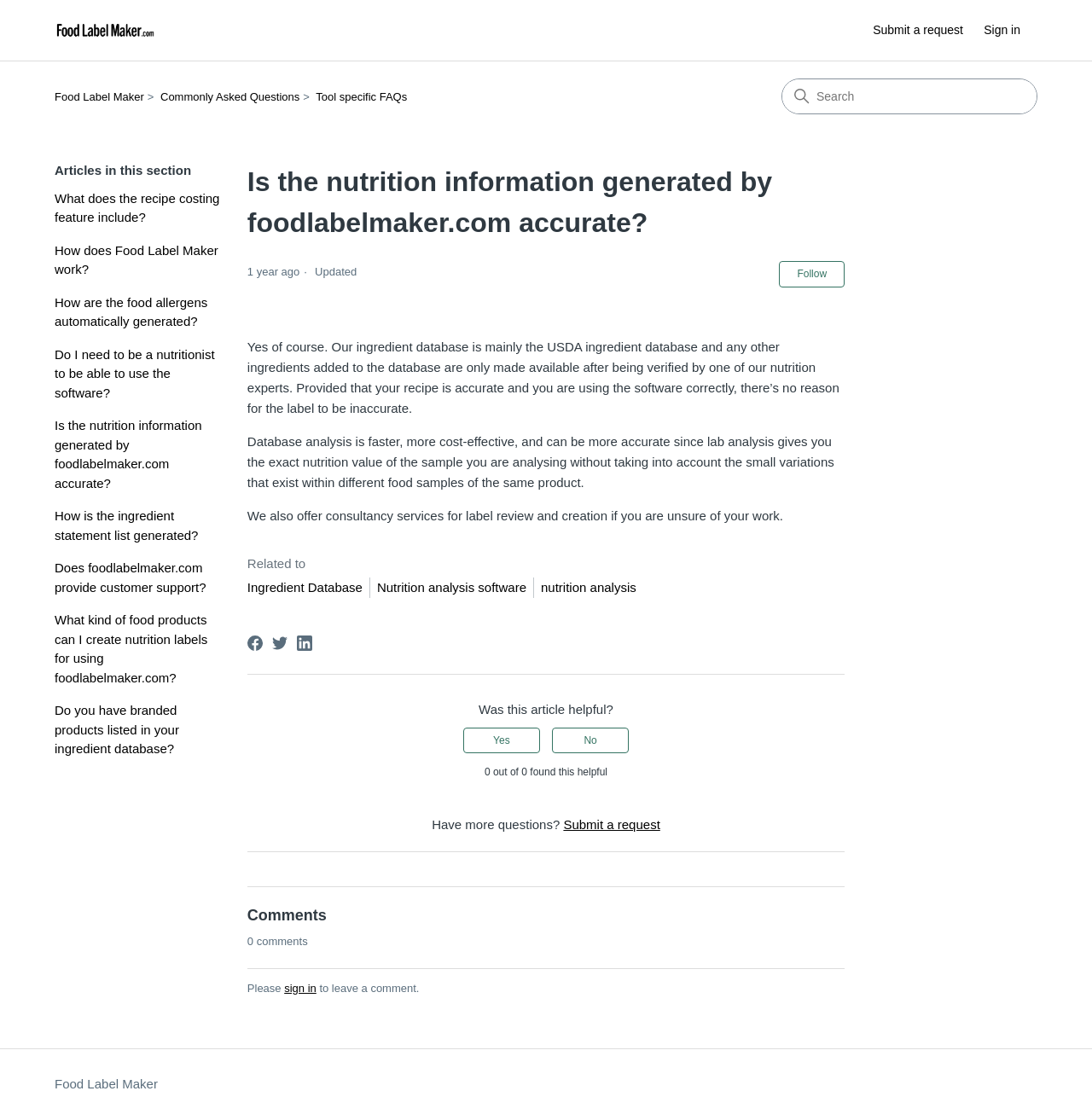Determine the coordinates of the bounding box that should be clicked to complete the instruction: "Search for something". The coordinates should be represented by four float numbers between 0 and 1: [left, top, right, bottom].

[0.716, 0.071, 0.949, 0.101]